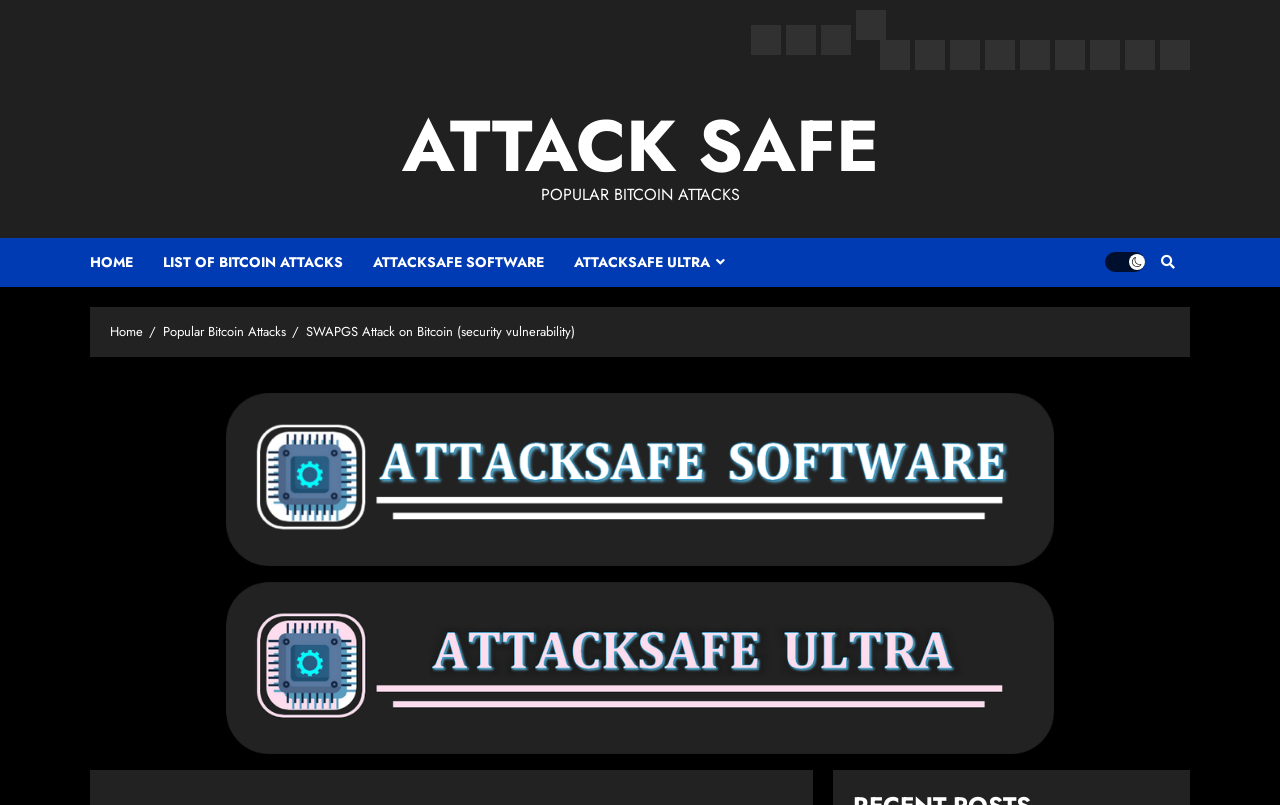Please determine the bounding box coordinates of the element to click in order to execute the following instruction: "Click on Home". The coordinates should be four float numbers between 0 and 1, specified as [left, top, right, bottom].

[0.587, 0.031, 0.61, 0.068]